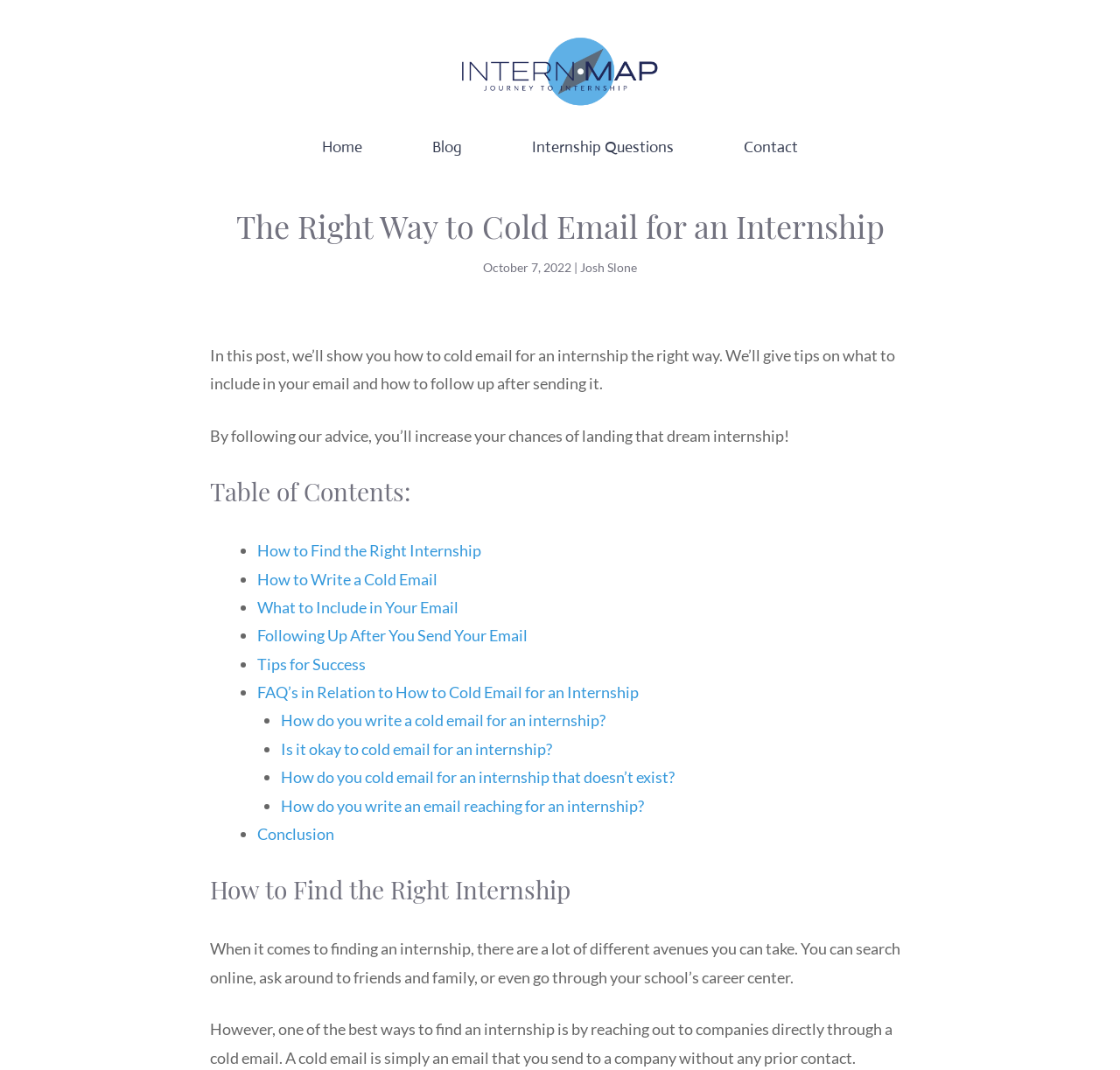What is the date of the post?
Provide a detailed and extensive answer to the question.

I found the date of the post by looking at the time element with the text 'October 7, 2022' and determining that it is the date of the post based on its context and position on the webpage.